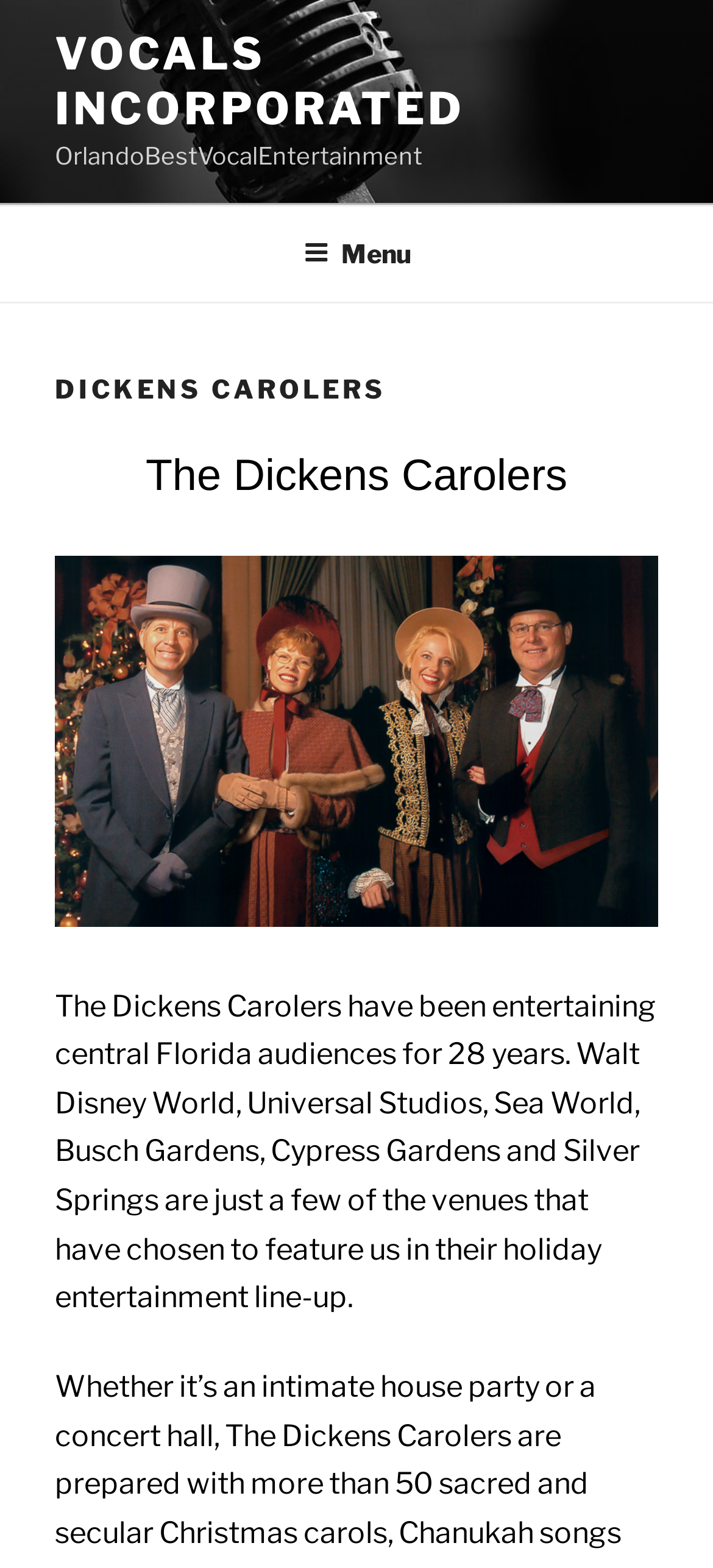How many years have the Dickens Carolers been entertaining central Florida audiences?
Based on the screenshot, give a detailed explanation to answer the question.

I found this answer by reading the static text that describes the Dickens Carolers, which mentions that they have been entertaining central Florida audiences for 28 years.